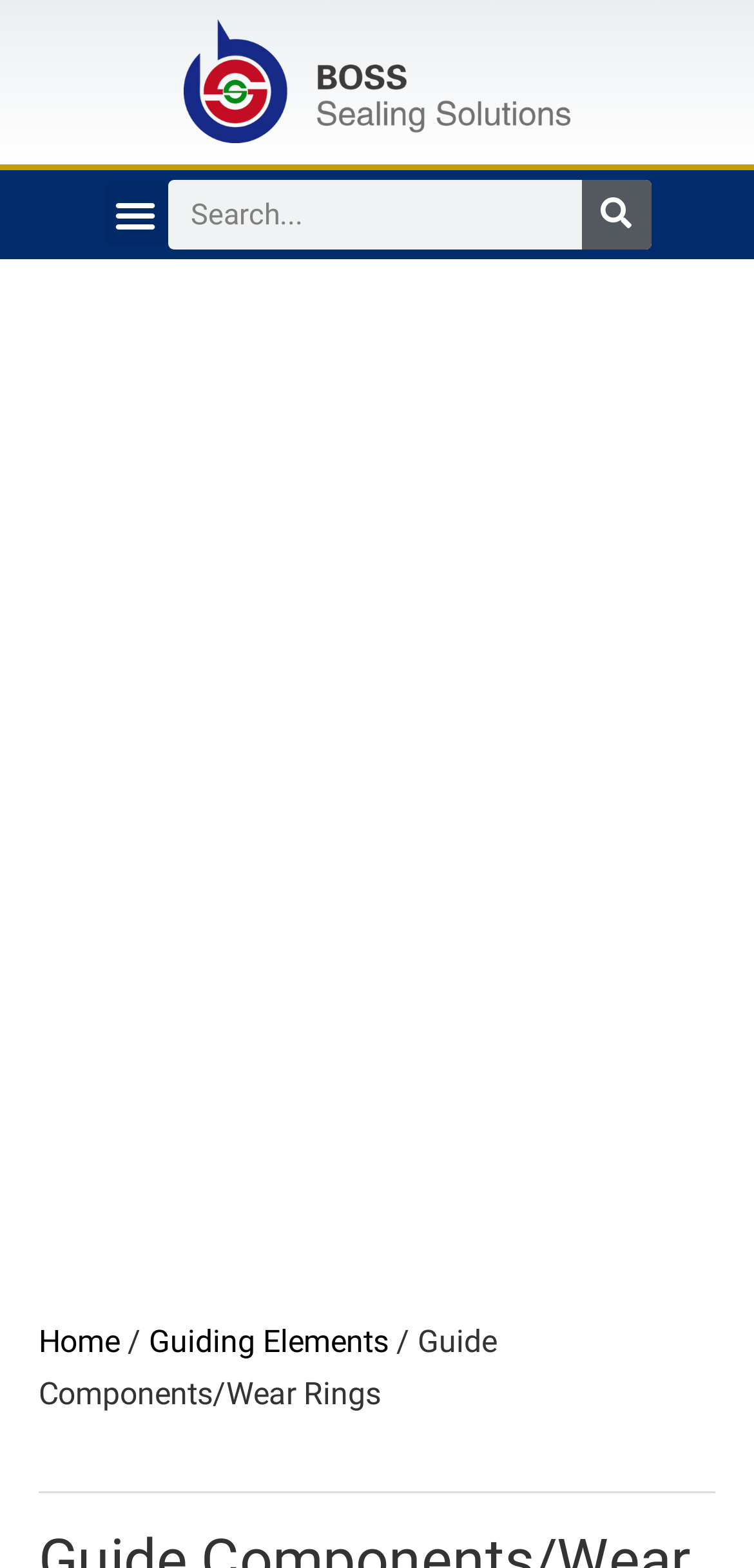Find the coordinates for the bounding box of the element with this description: "parent_node: Search name="s" placeholder="Search..."".

[0.222, 0.114, 0.771, 0.159]